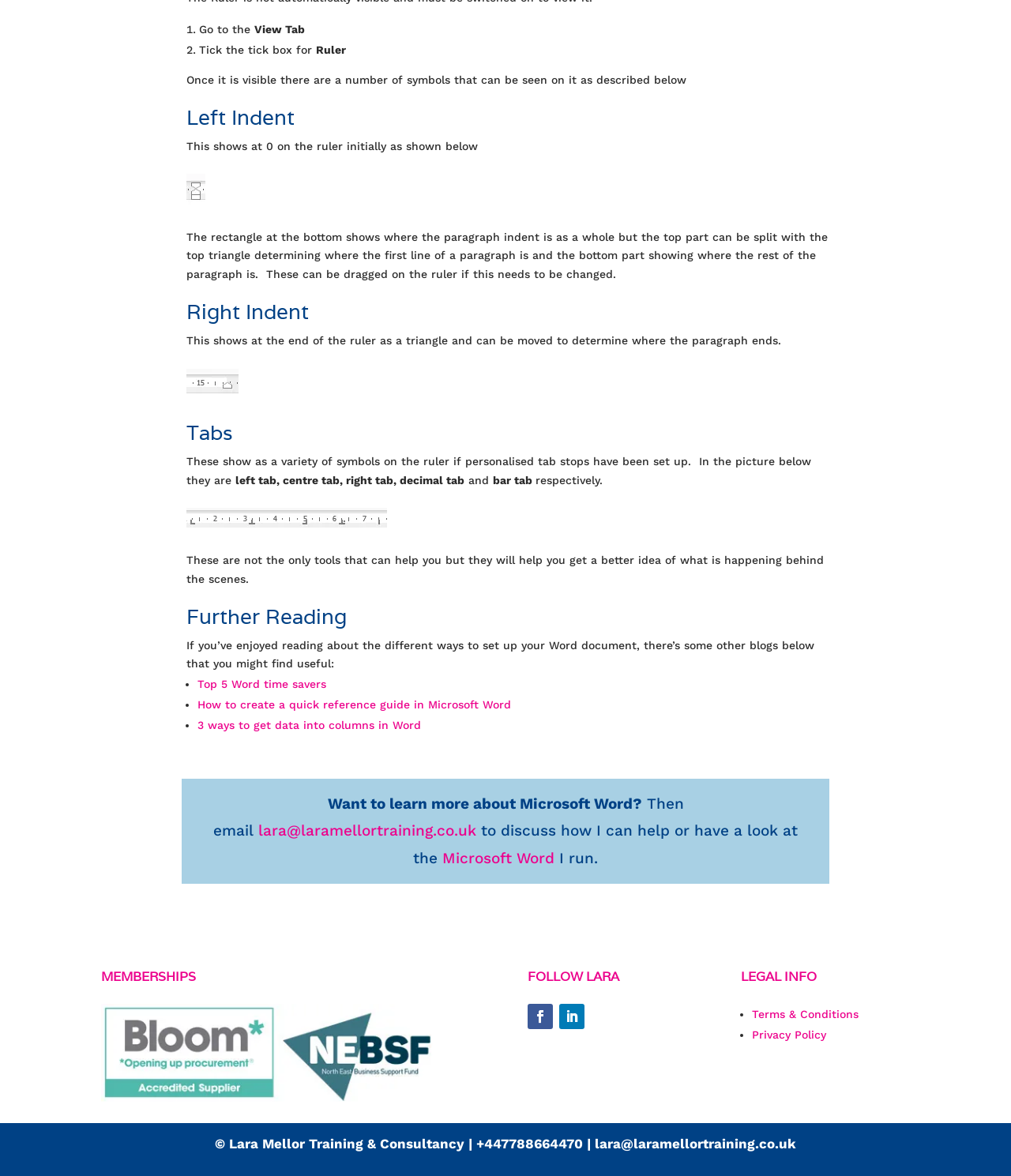Please find the bounding box for the UI element described by: "Top 5 Word time savers".

[0.195, 0.576, 0.323, 0.587]